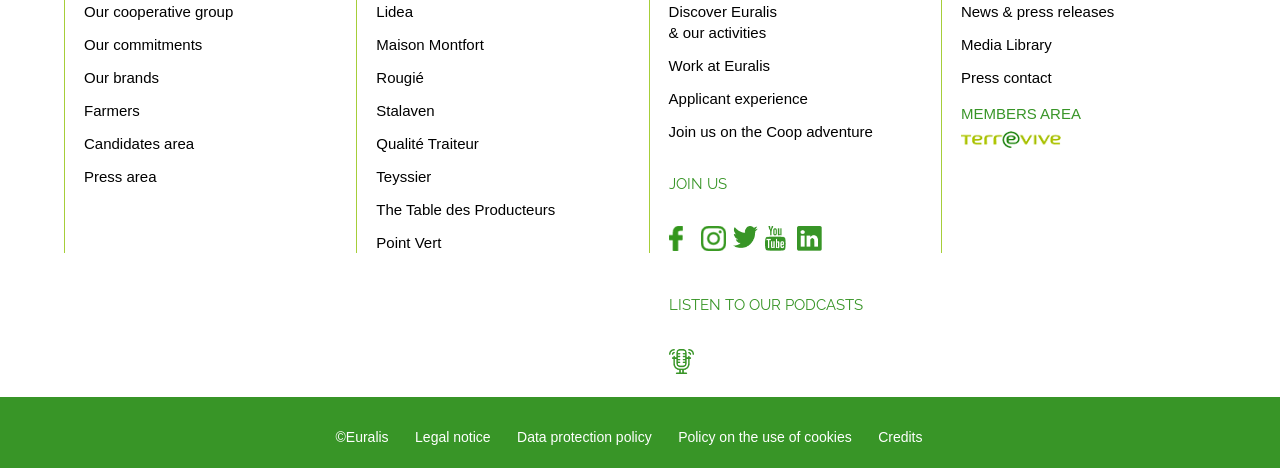Identify the bounding box coordinates of the region that needs to be clicked to carry out this instruction: "Listen to our podcasts". Provide these coordinates as four float numbers ranging from 0 to 1, i.e., [left, top, right, bottom].

[0.522, 0.746, 0.563, 0.782]